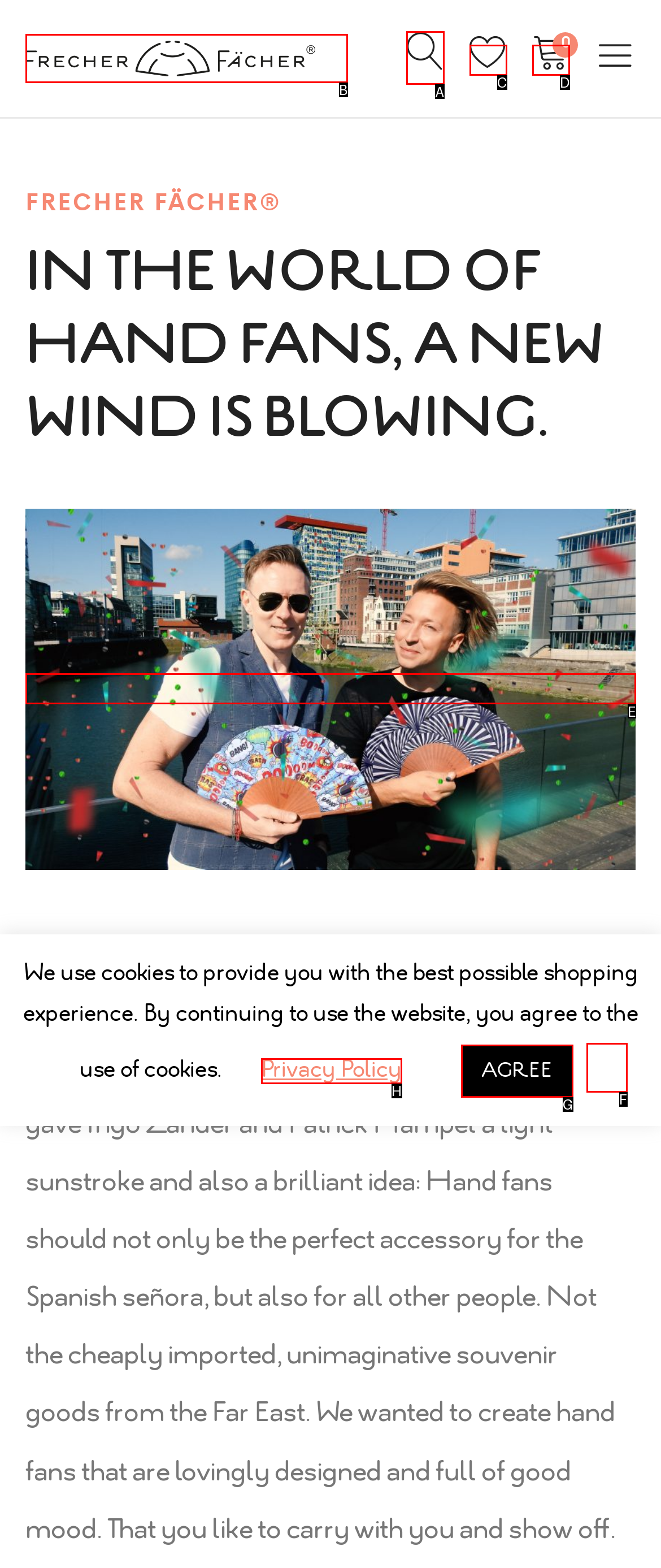Identify the HTML element to click to fulfill this task: Share the article
Answer with the letter from the given choices.

None